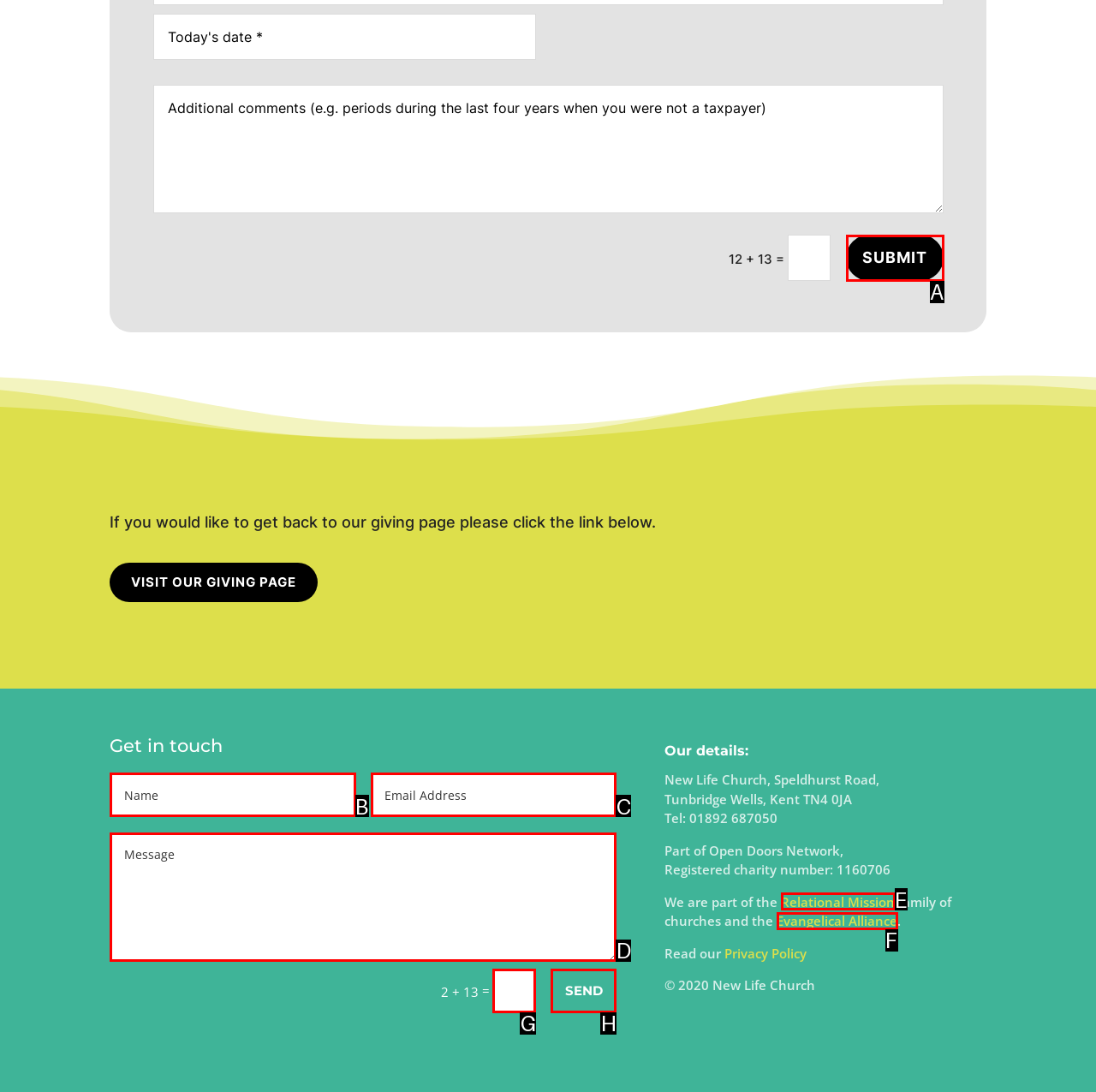Identify the HTML element that corresponds to the description: name="et_pb_contact_email_1" placeholder="Email Address" Provide the letter of the matching option directly from the choices.

C